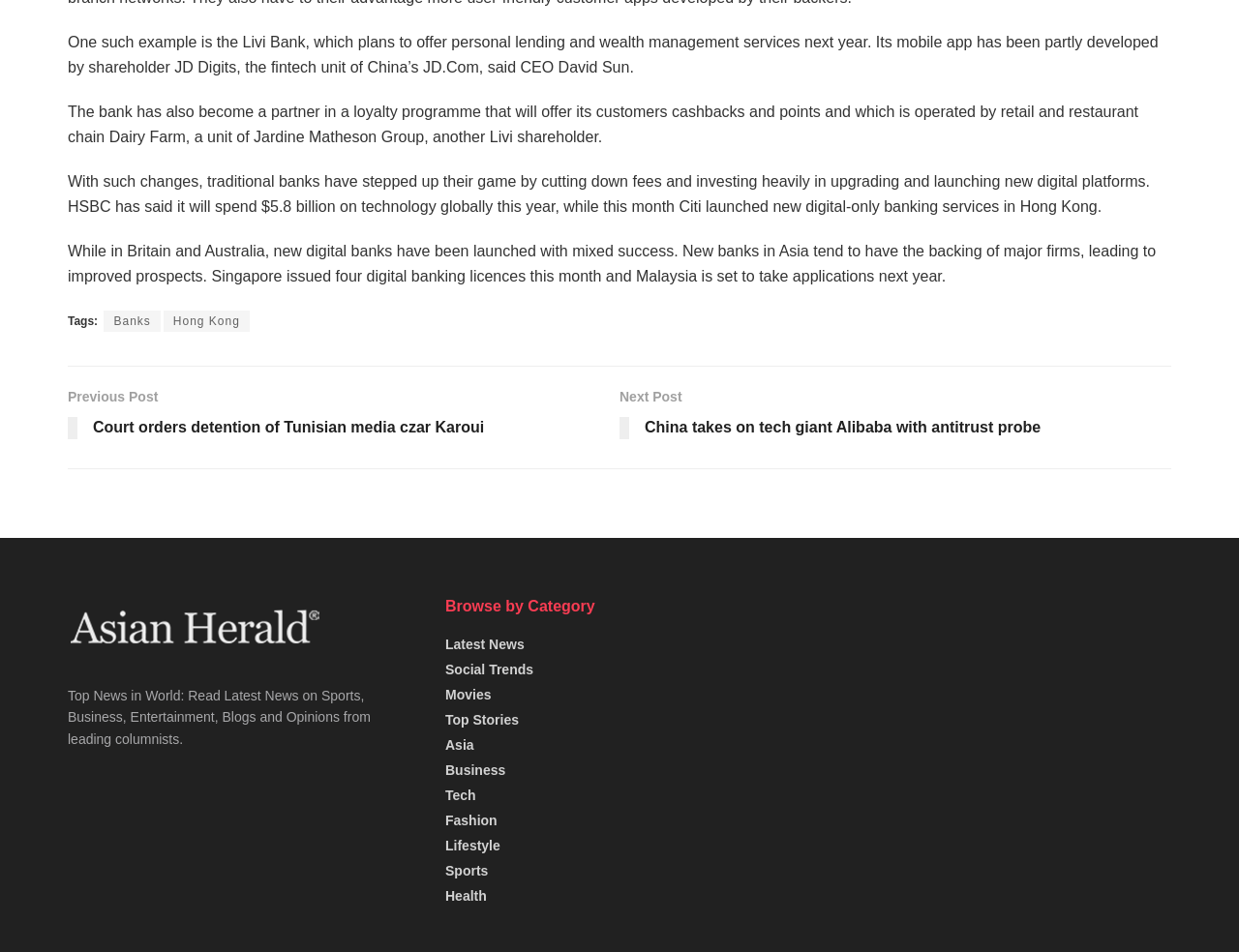Predict the bounding box of the UI element that fits this description: "High temperature glazed glass".

None